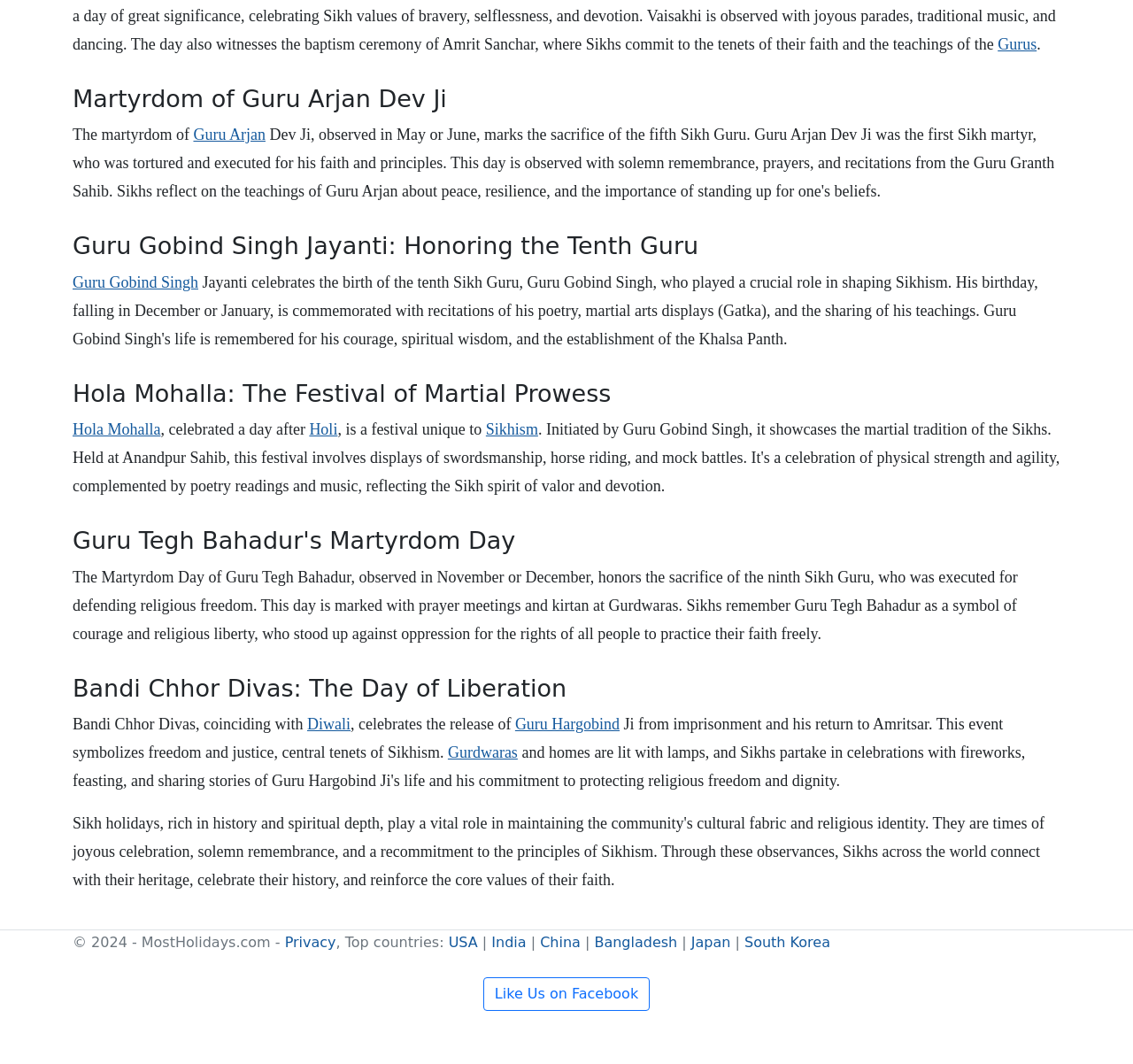Respond to the question below with a single word or phrase:
What is the purpose of Bandi Chhor Divas?

To celebrate the release of Guru Hargobind